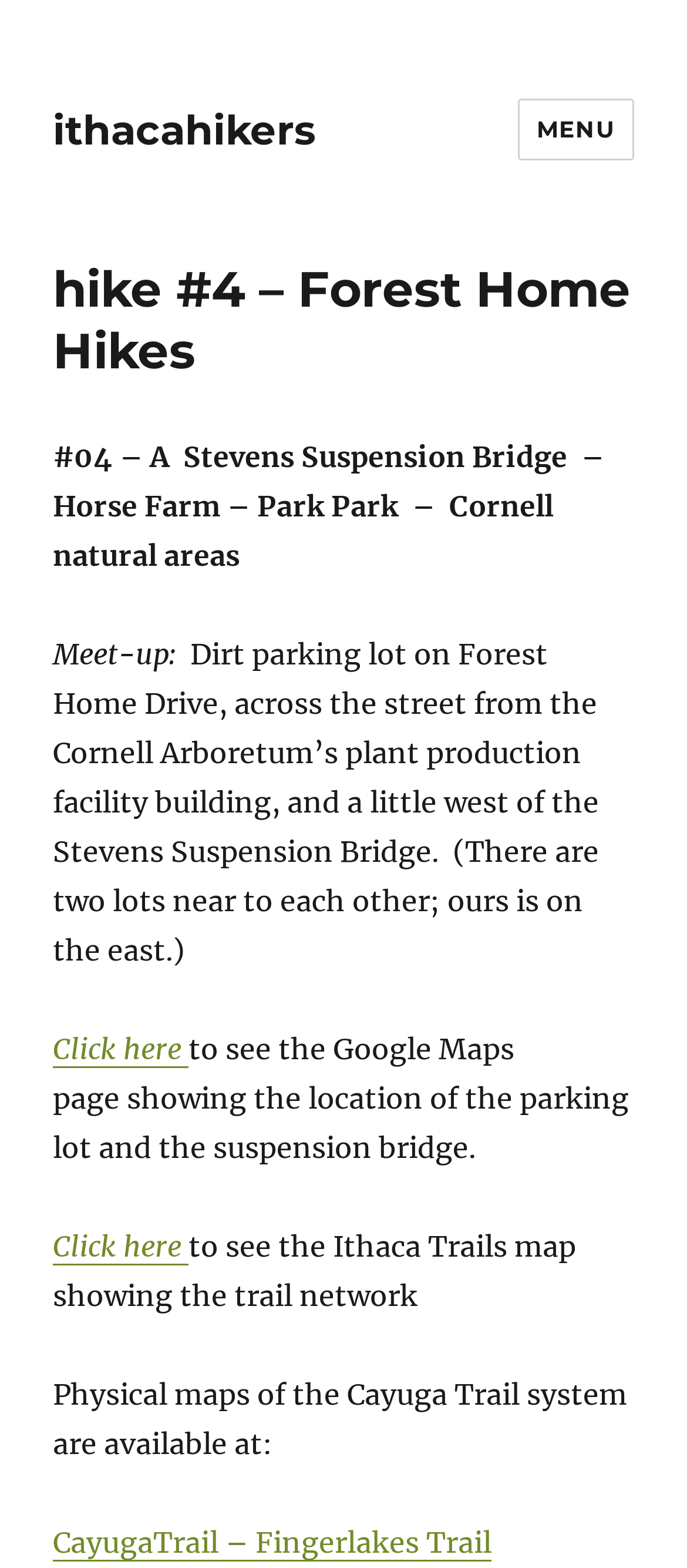Kindly respond to the following question with a single word or a brief phrase: 
What is the purpose of the meet-up?

Hike